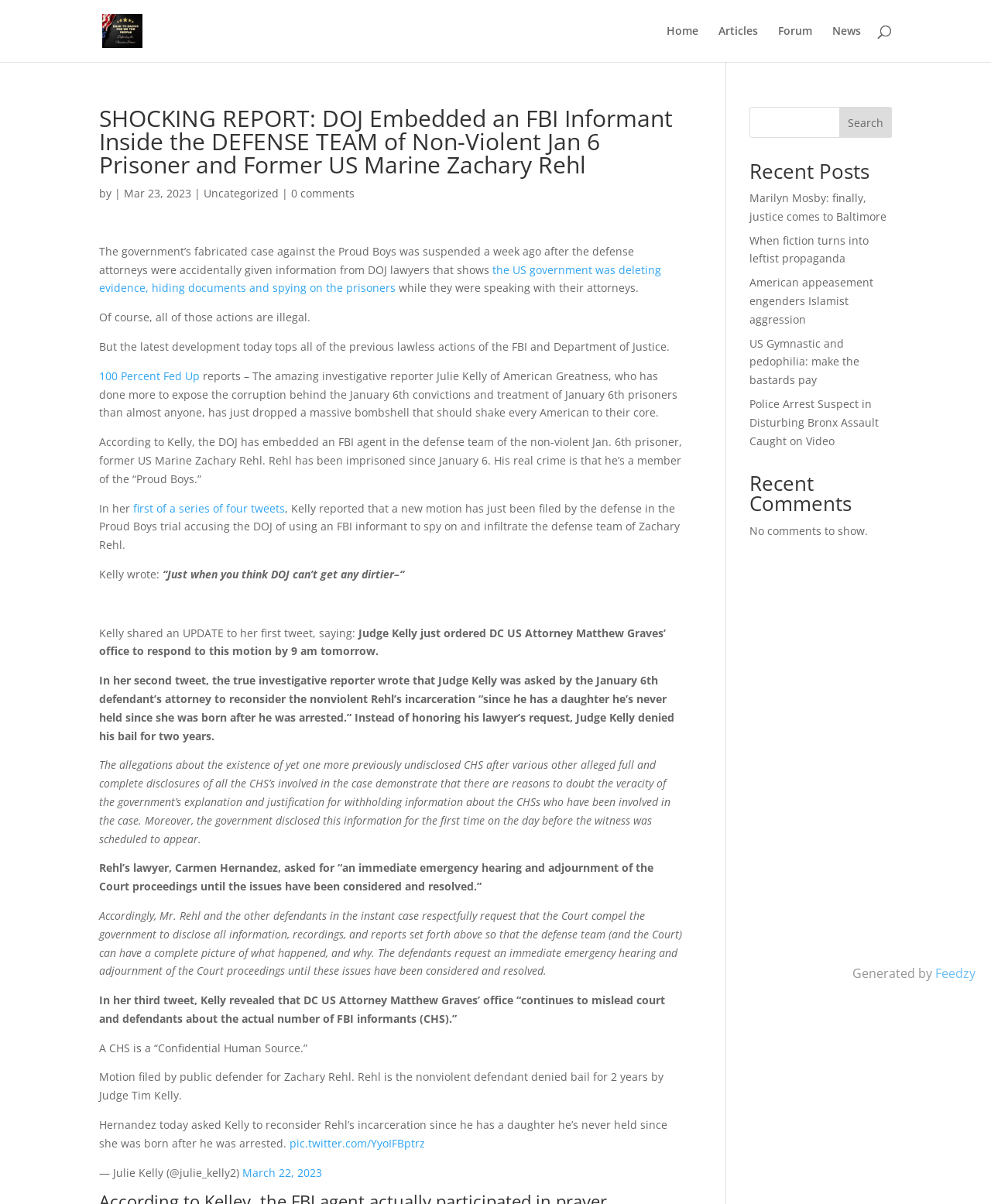Please locate the bounding box coordinates of the region I need to click to follow this instruction: "Search for something".

[0.1, 0.0, 0.9, 0.001]